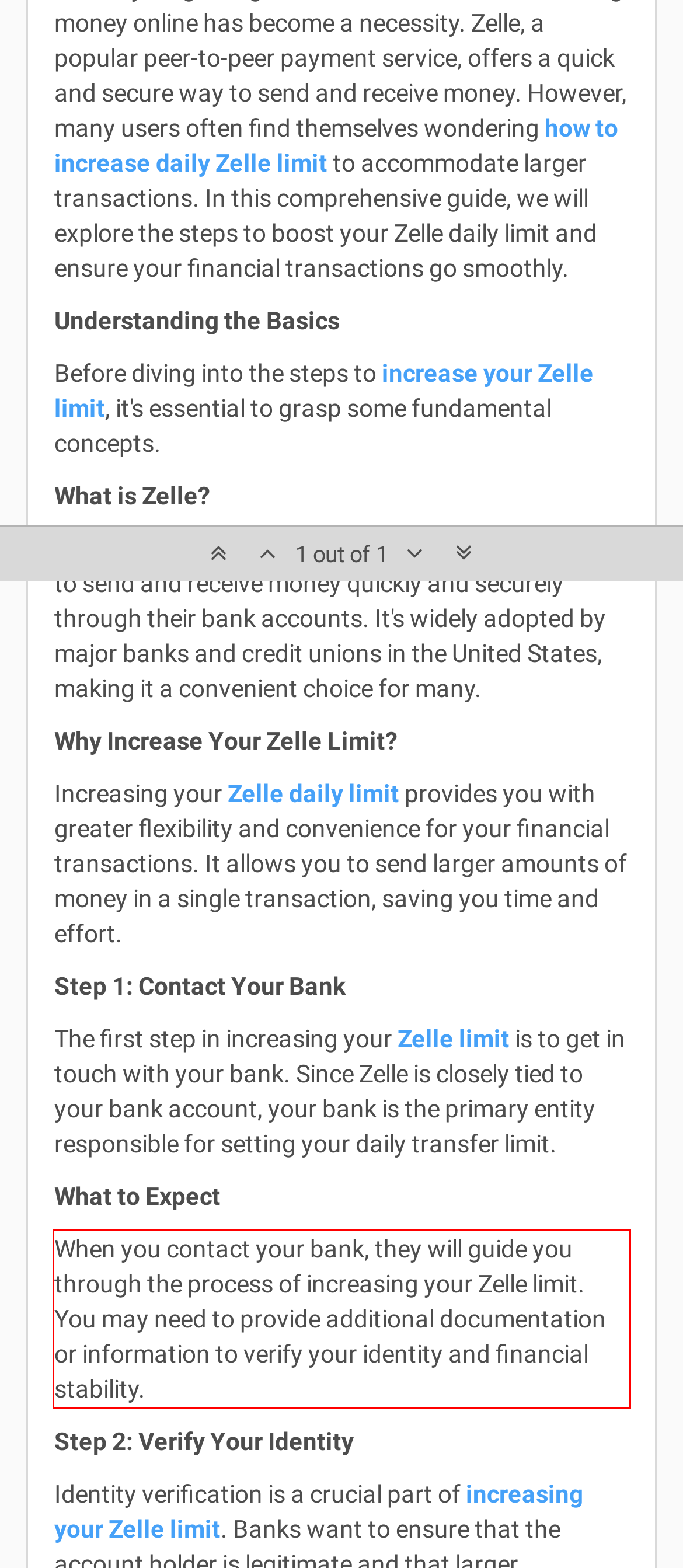There is a UI element on the webpage screenshot marked by a red bounding box. Extract and generate the text content from within this red box.

When you contact your bank, they will guide you through the process of increasing your Zelle limit. You may need to provide additional documentation or information to verify your identity and financial stability.